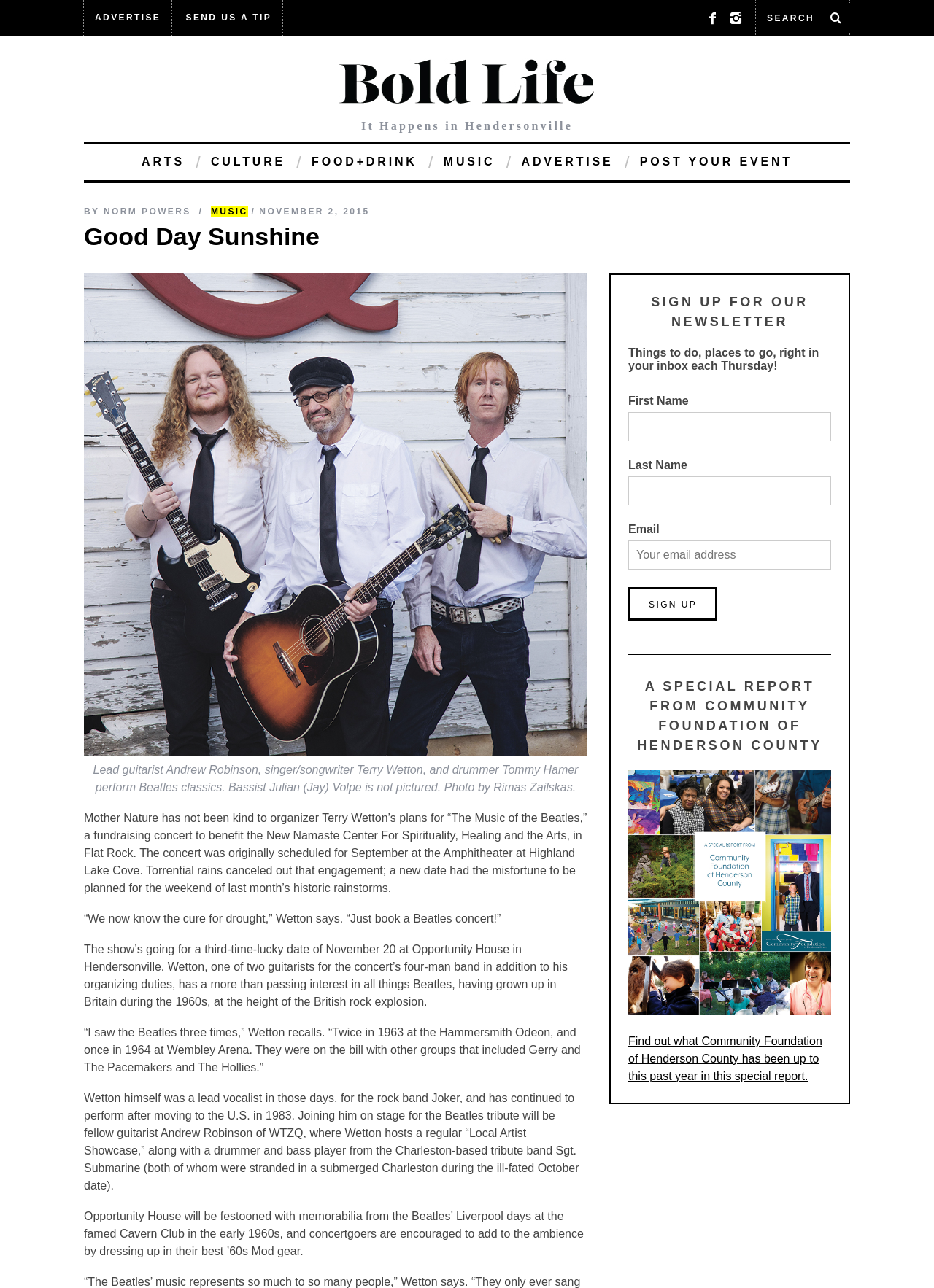What is the name of the event mentioned in the article?
Look at the image and provide a short answer using one word or a phrase.

The Music of the Beatles